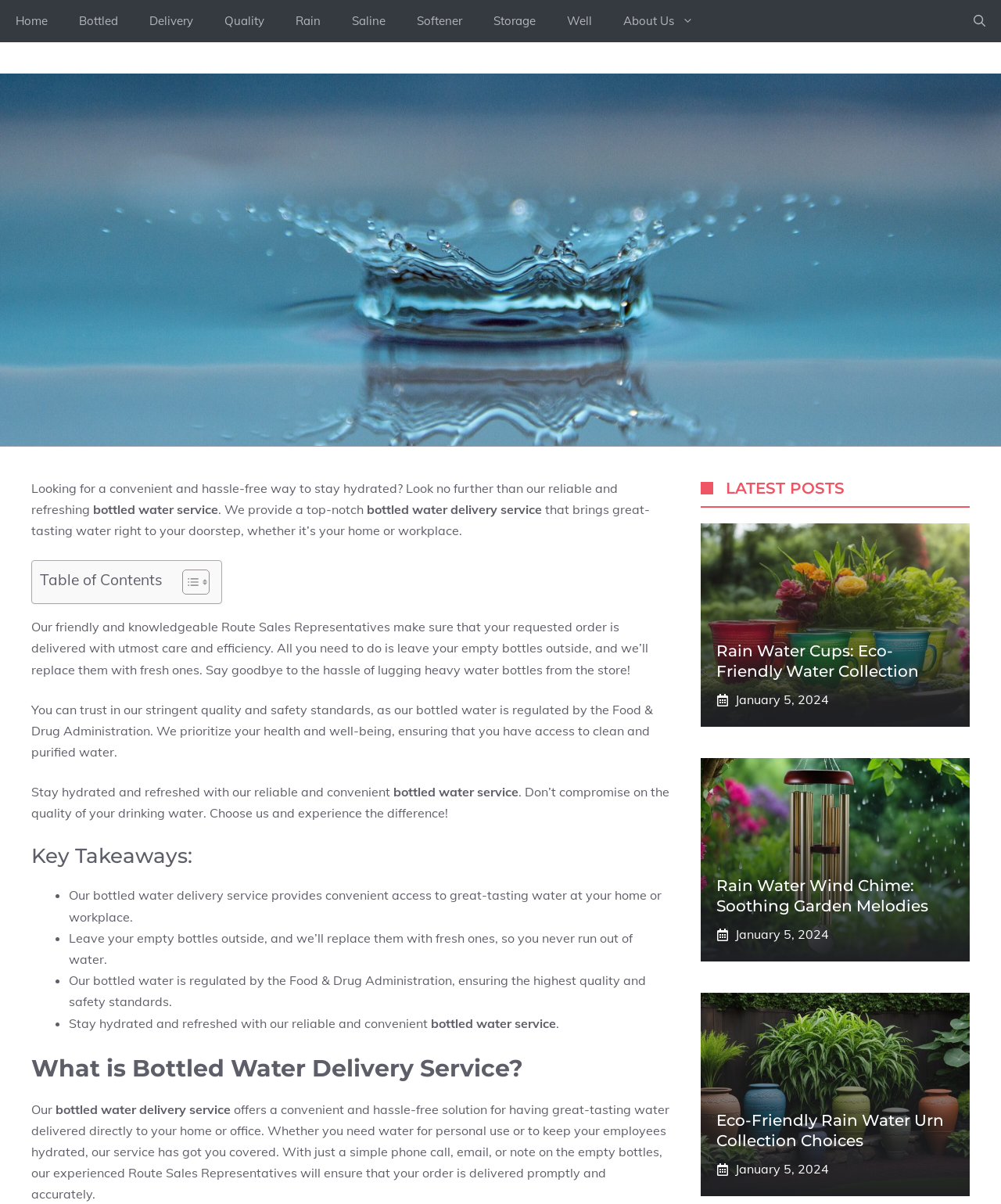Please determine and provide the text content of the webpage's heading.

RELIABLE BOTTLED WATER SERVICE 4 U – STAY HYDRATED!